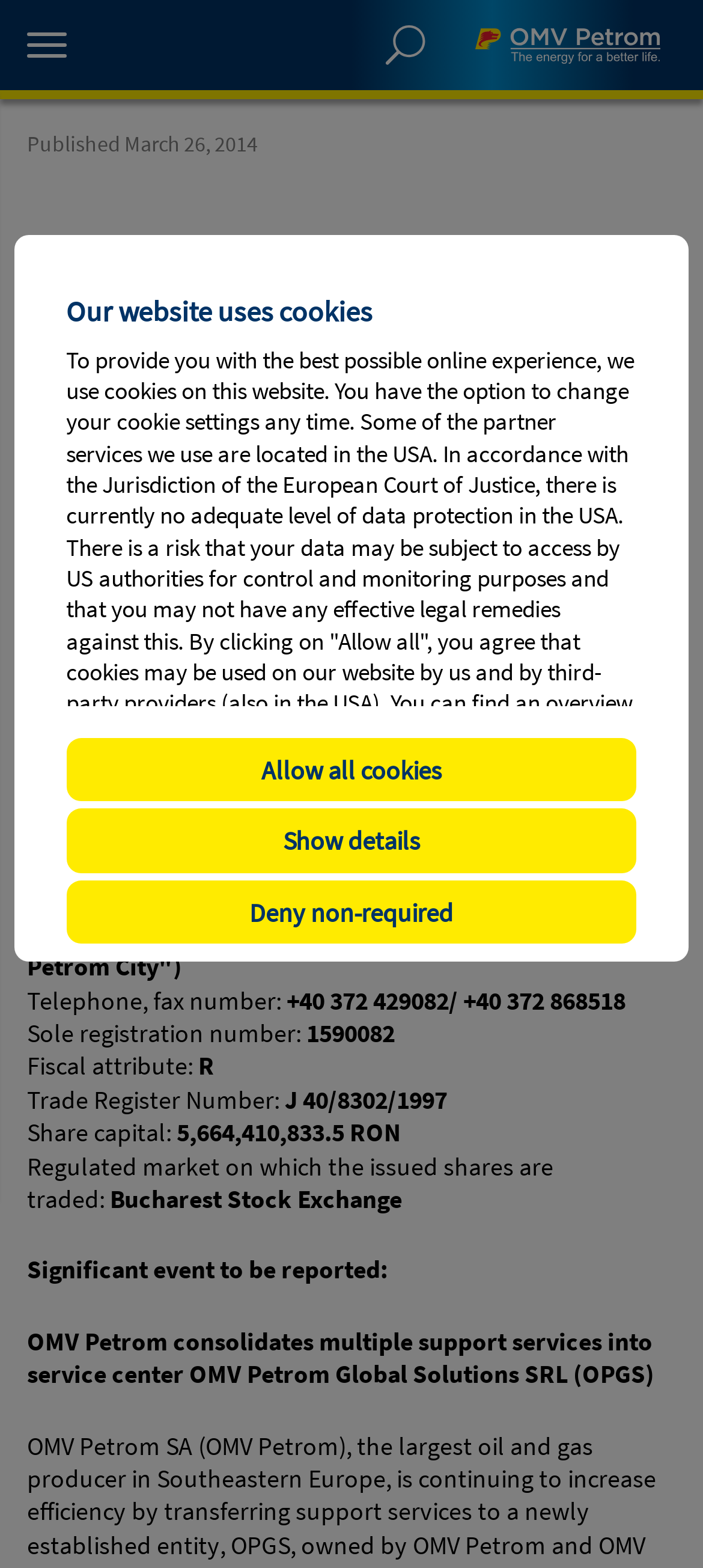Provide the bounding box coordinates of the HTML element described by the text: "www.omv.ro".

[0.736, 0.204, 0.91, 0.221]